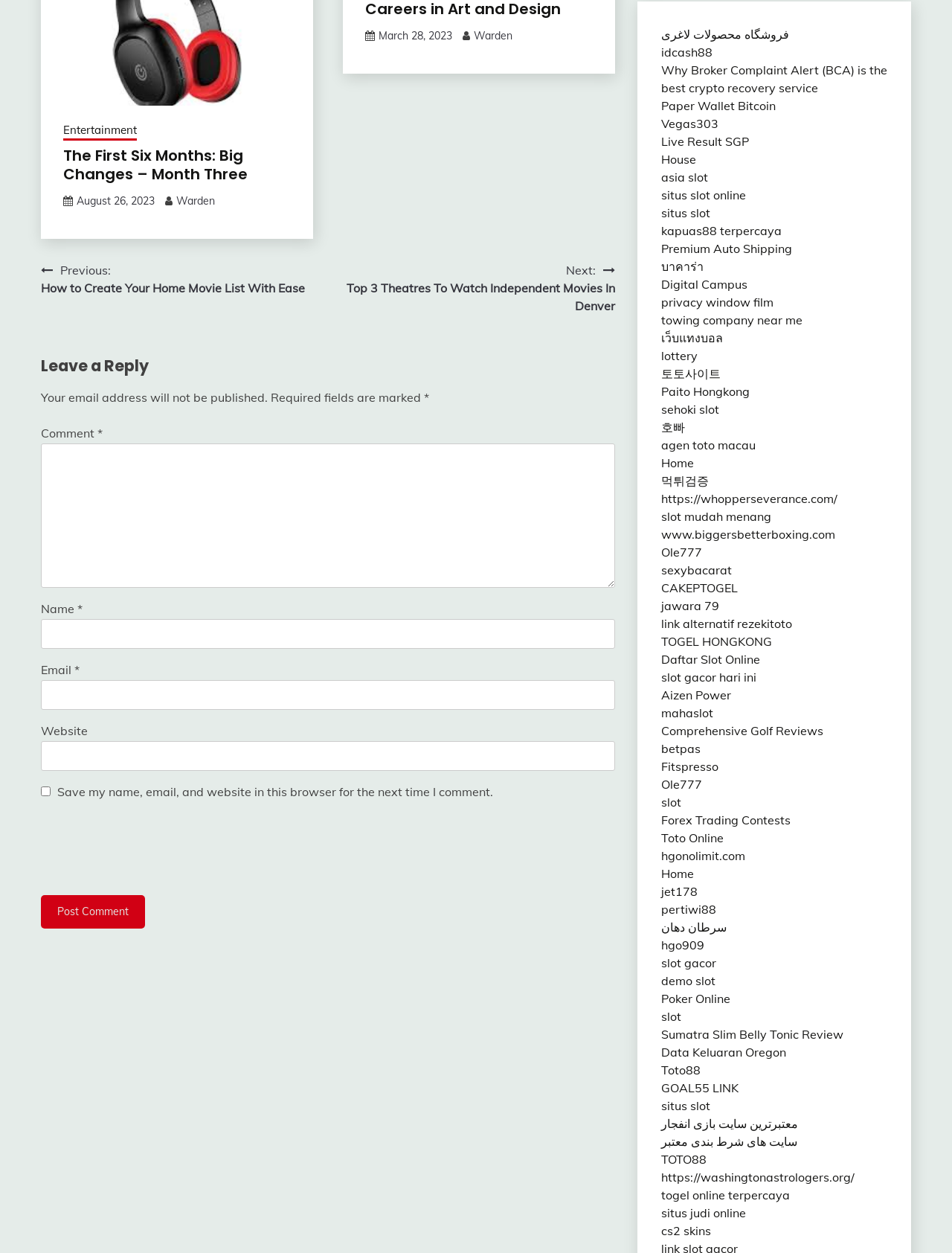Find the bounding box coordinates of the area to click in order to follow the instruction: "Click on the 'Previous' link".

[0.043, 0.208, 0.32, 0.237]